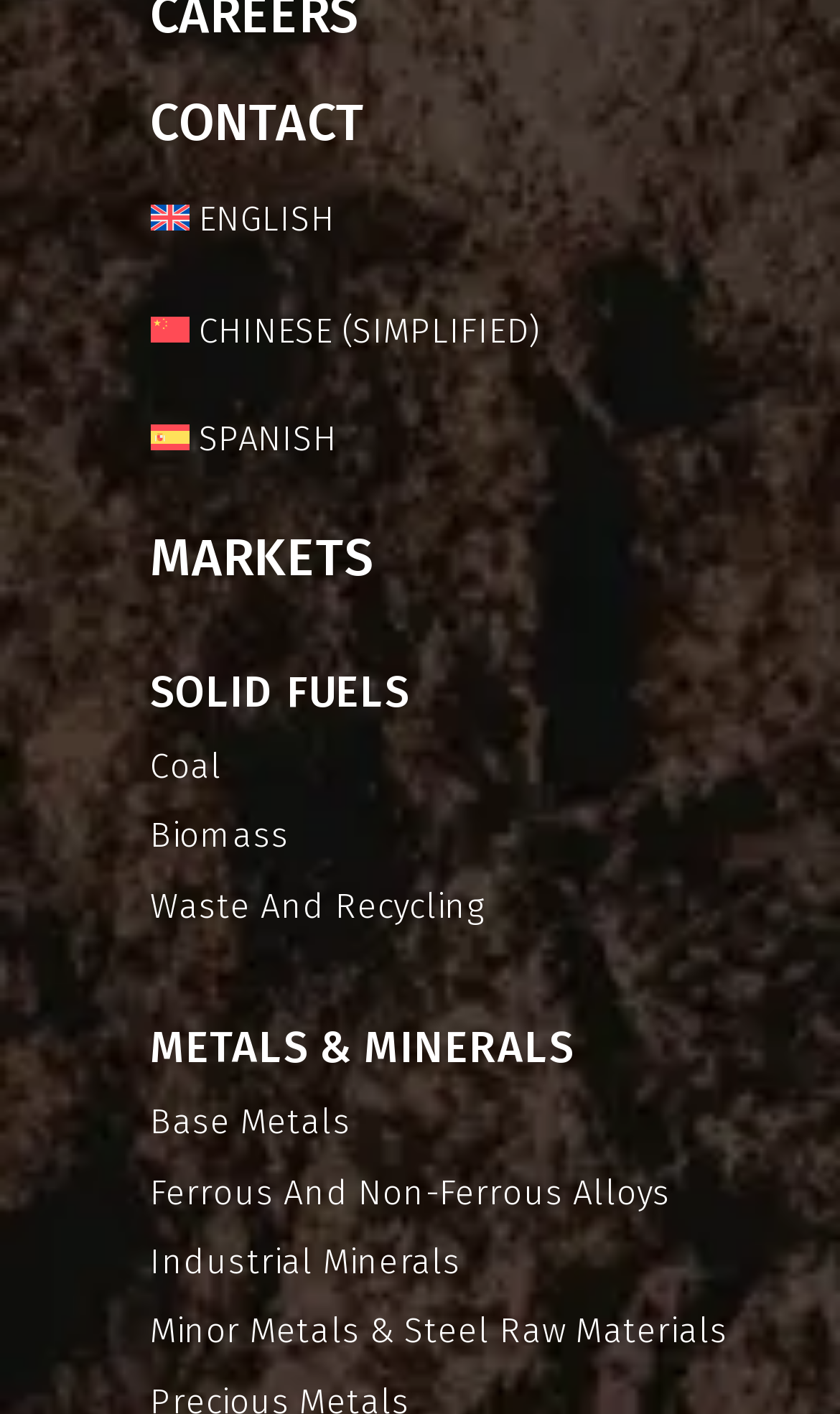What is the language option above 'MARKETS'?
Provide a thorough and detailed answer to the question.

By analyzing the bounding box coordinates, I determined that the 'ENGLISH' link is located above the 'MARKETS' link, which has a y1 coordinate of 0.371. The 'ENGLISH' link has a y1 coordinate of 0.139, indicating it is positioned above 'MARKETS'.